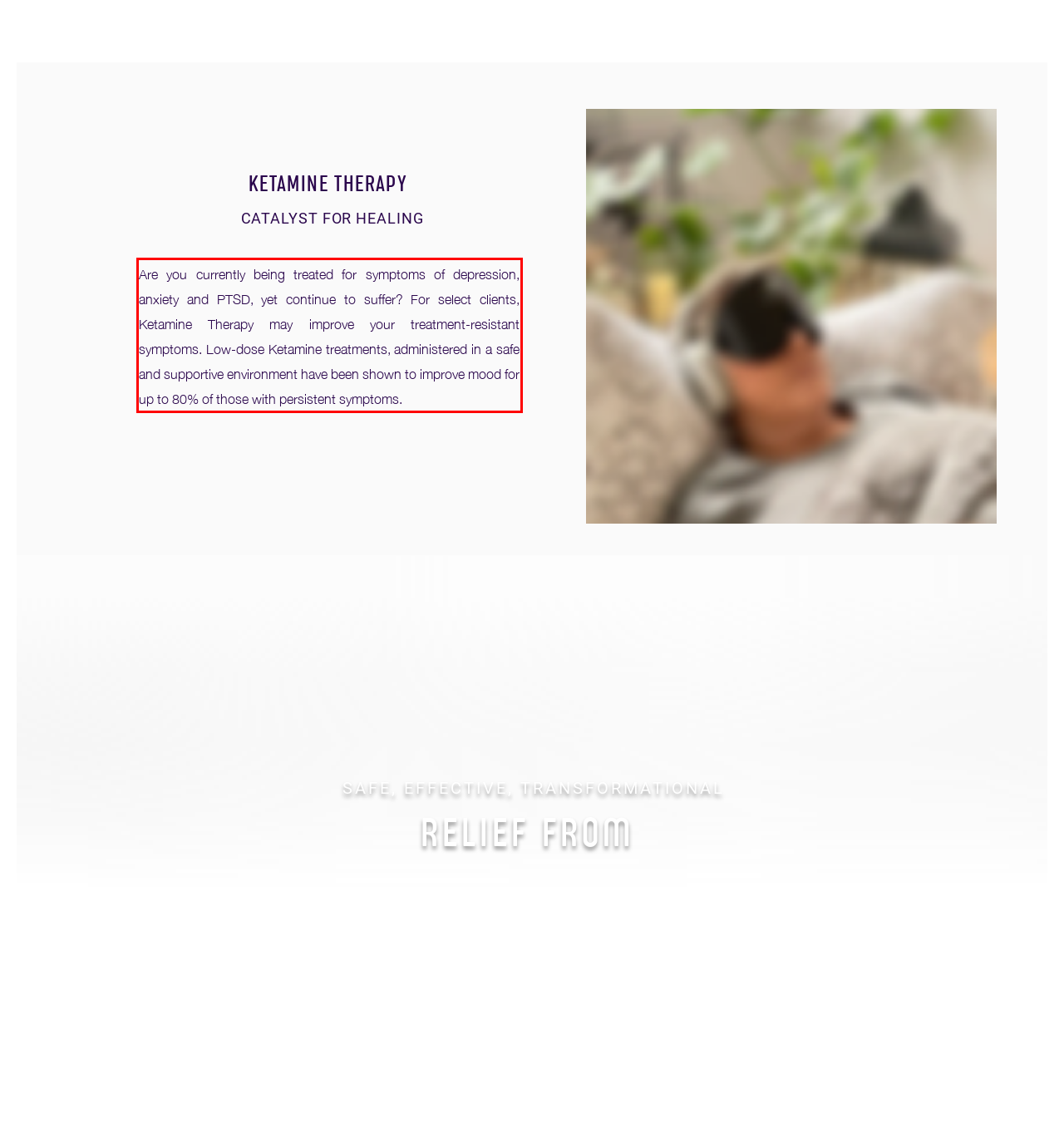Please identify and extract the text from the UI element that is surrounded by a red bounding box in the provided webpage screenshot.

Are you currently being treated for symptoms of depression, anxiety and PTSD, yet continue to suffer? For select clients, Ketamine Therapy may improve your treatment-resistant symptoms. Low-dose Ketamine treatments, administered in a safe and supportive environment have been shown to improve mood for up to 80% of those with persistent symptoms.